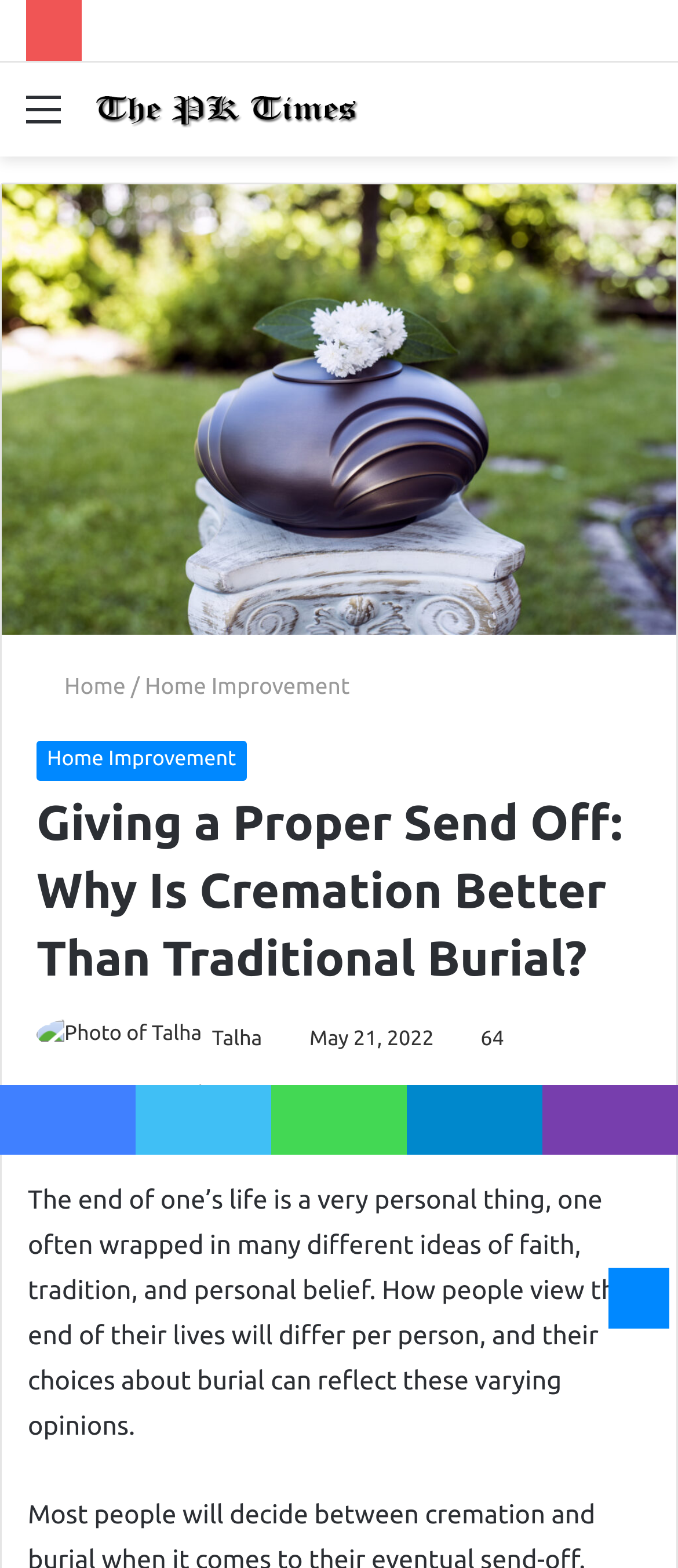Please provide the bounding box coordinates for the element that needs to be clicked to perform the instruction: "Search for something". The coordinates must consist of four float numbers between 0 and 1, formatted as [left, top, right, bottom].

[0.91, 0.053, 0.962, 0.103]